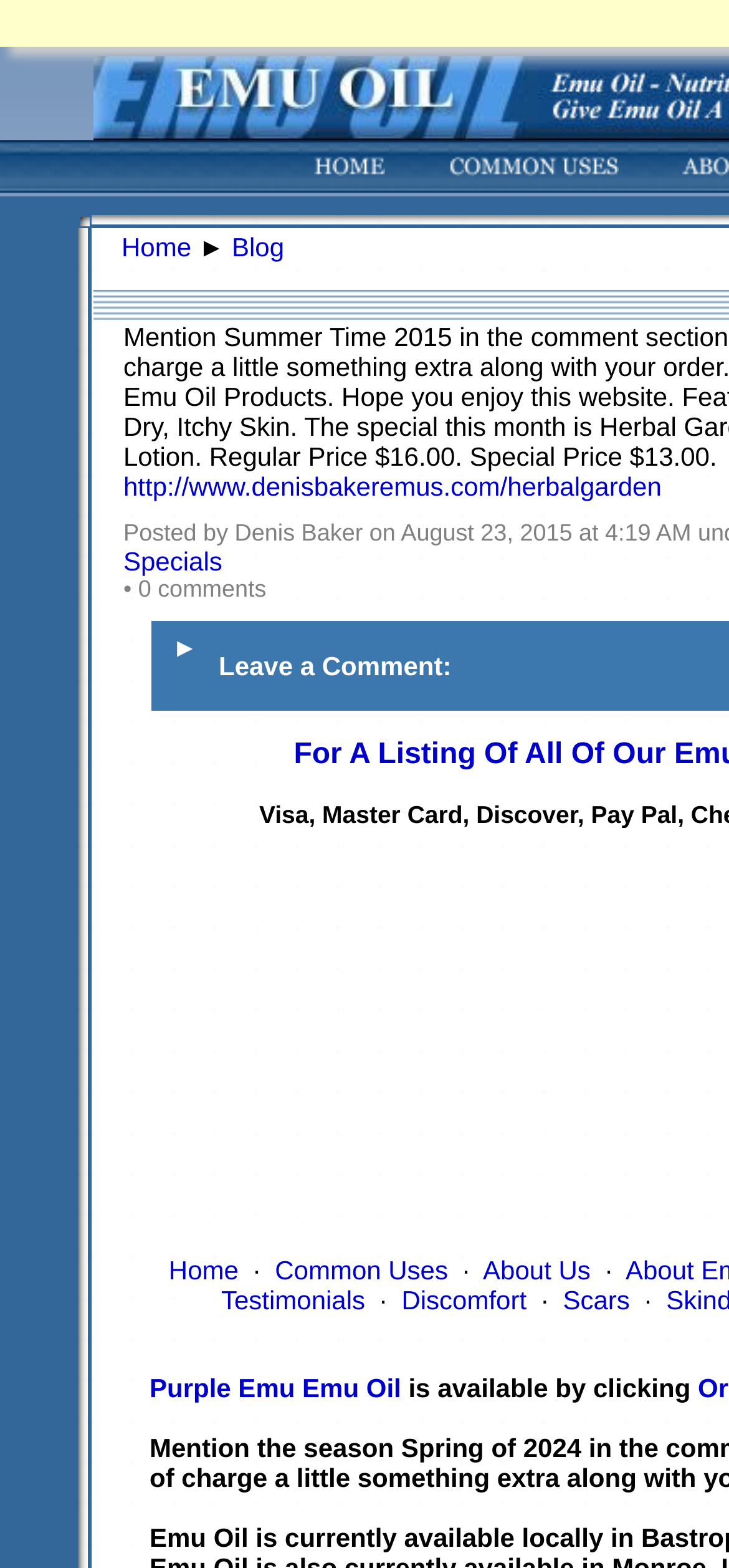Show the bounding box coordinates for the HTML element as described: "alt="Home"".

[0.431, 0.089, 0.529, 0.123]